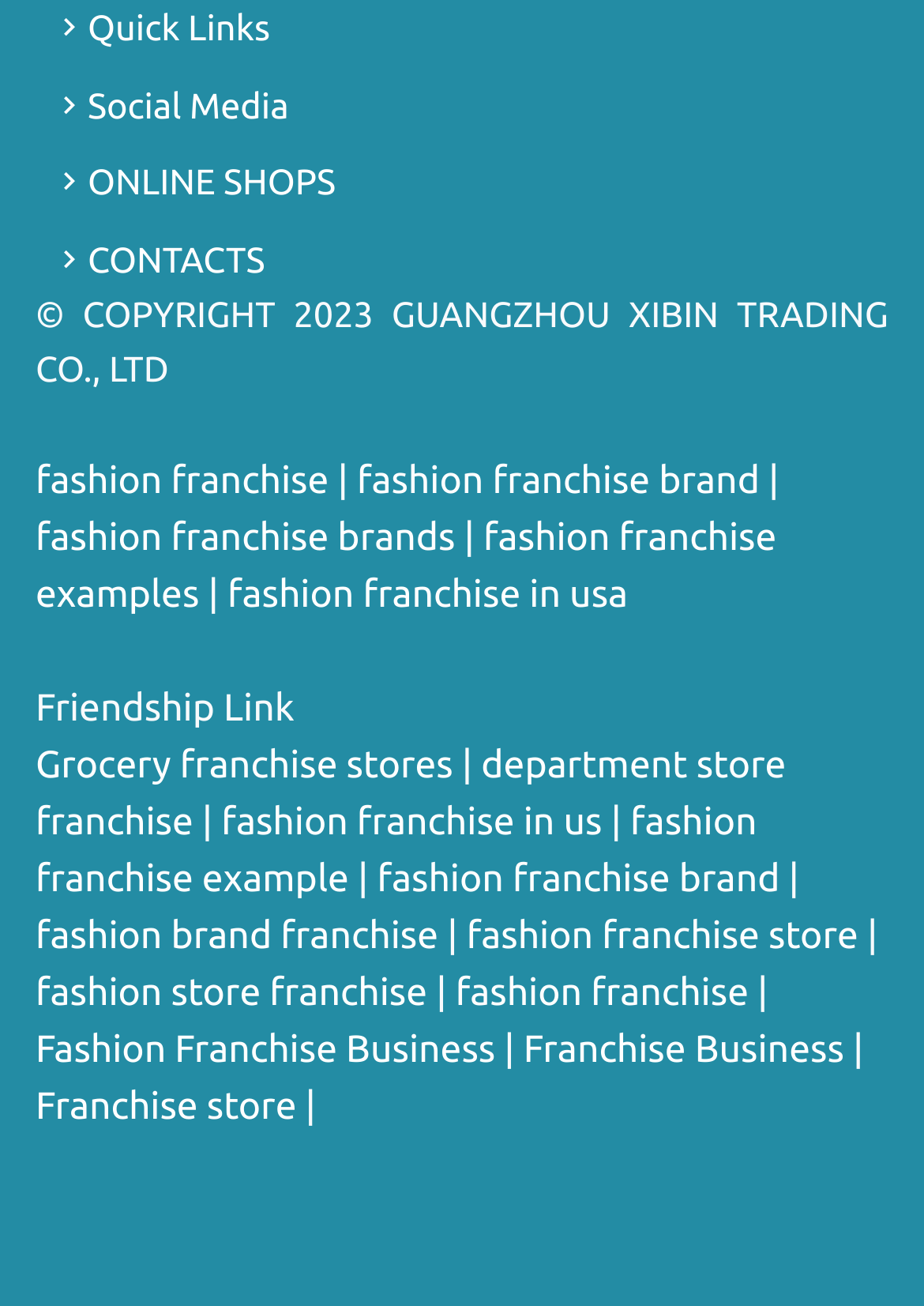Provide a one-word or short-phrase response to the question:
How many static text elements are there?

5